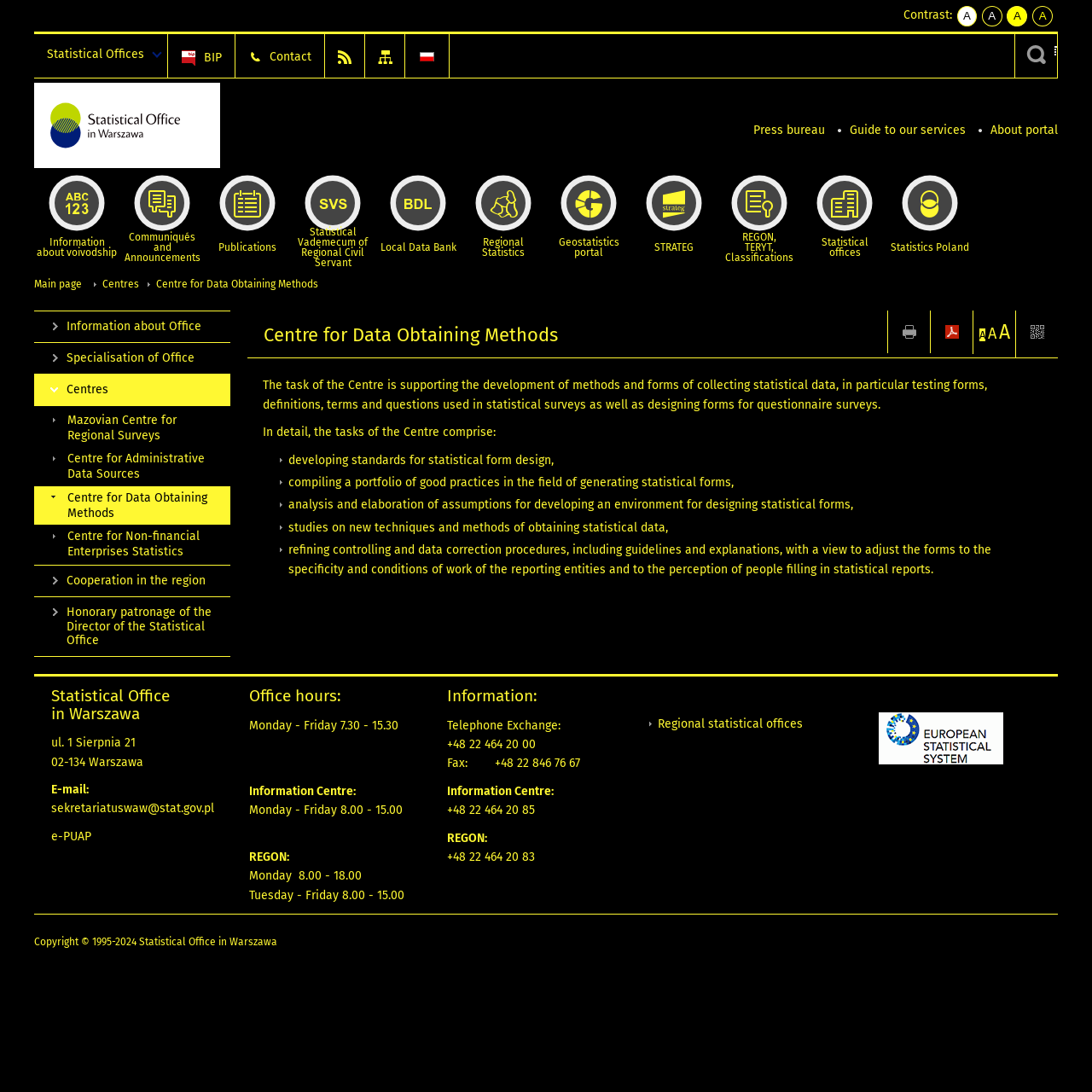What is the task of the Centre for Data Obtaining Methods?
Refer to the image and answer the question using a single word or phrase.

Supporting development of methods and forms of collecting statistical data